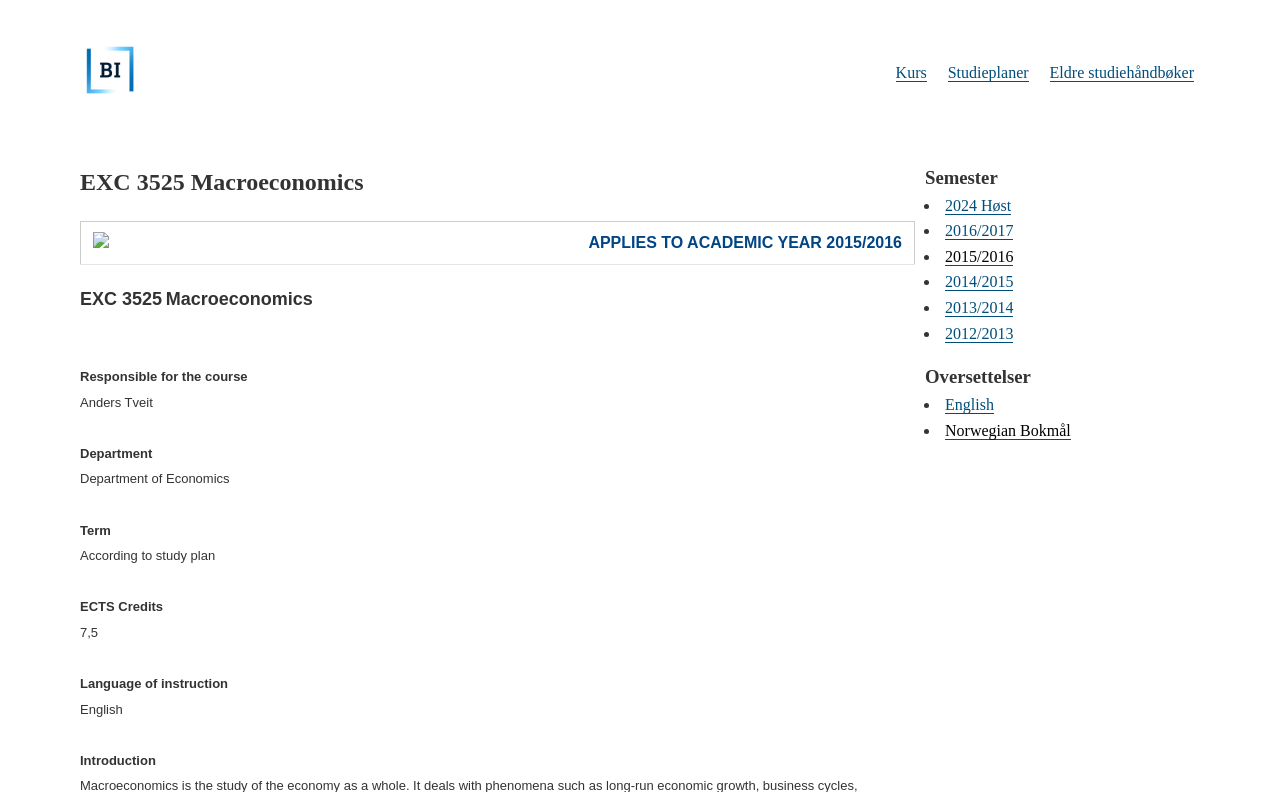Can you determine the bounding box coordinates of the area that needs to be clicked to fulfill the following instruction: "Go to the Kurs page"?

[0.7, 0.081, 0.724, 0.104]